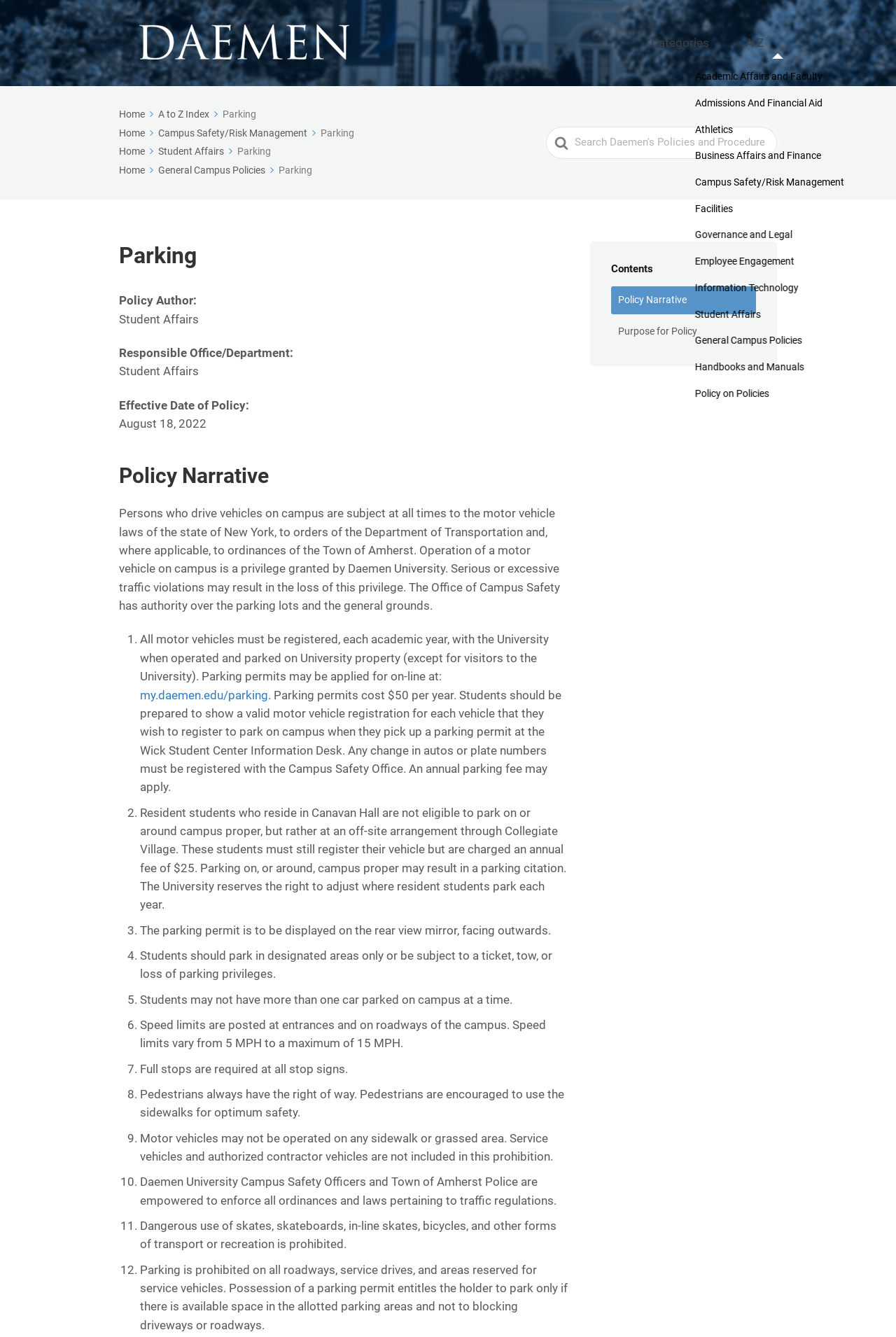Please specify the bounding box coordinates for the clickable region that will help you carry out the instruction: "Search for something".

[0.609, 0.095, 0.867, 0.119]